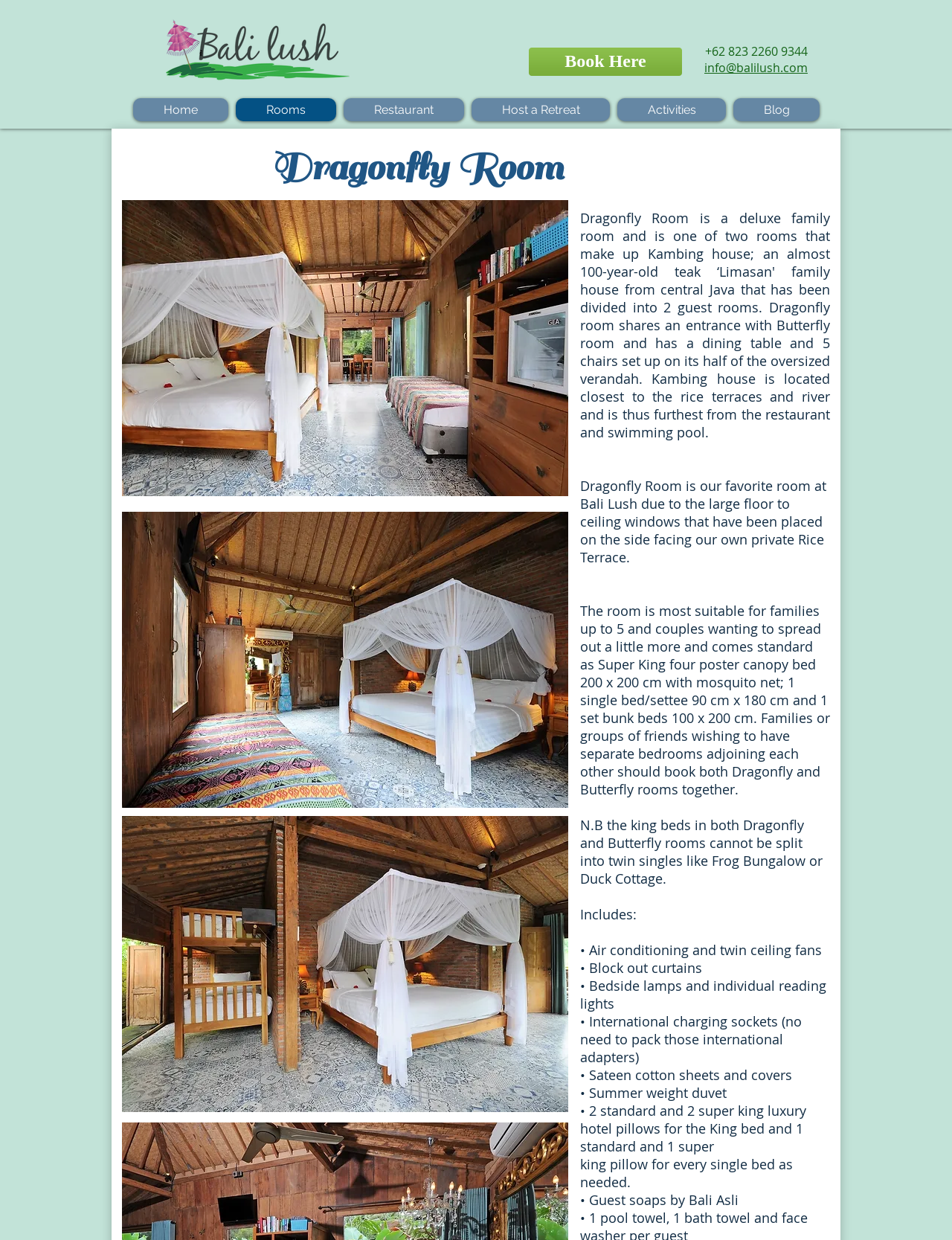Provide a short answer using a single word or phrase for the following question: 
What is included in the room?

Several amenities